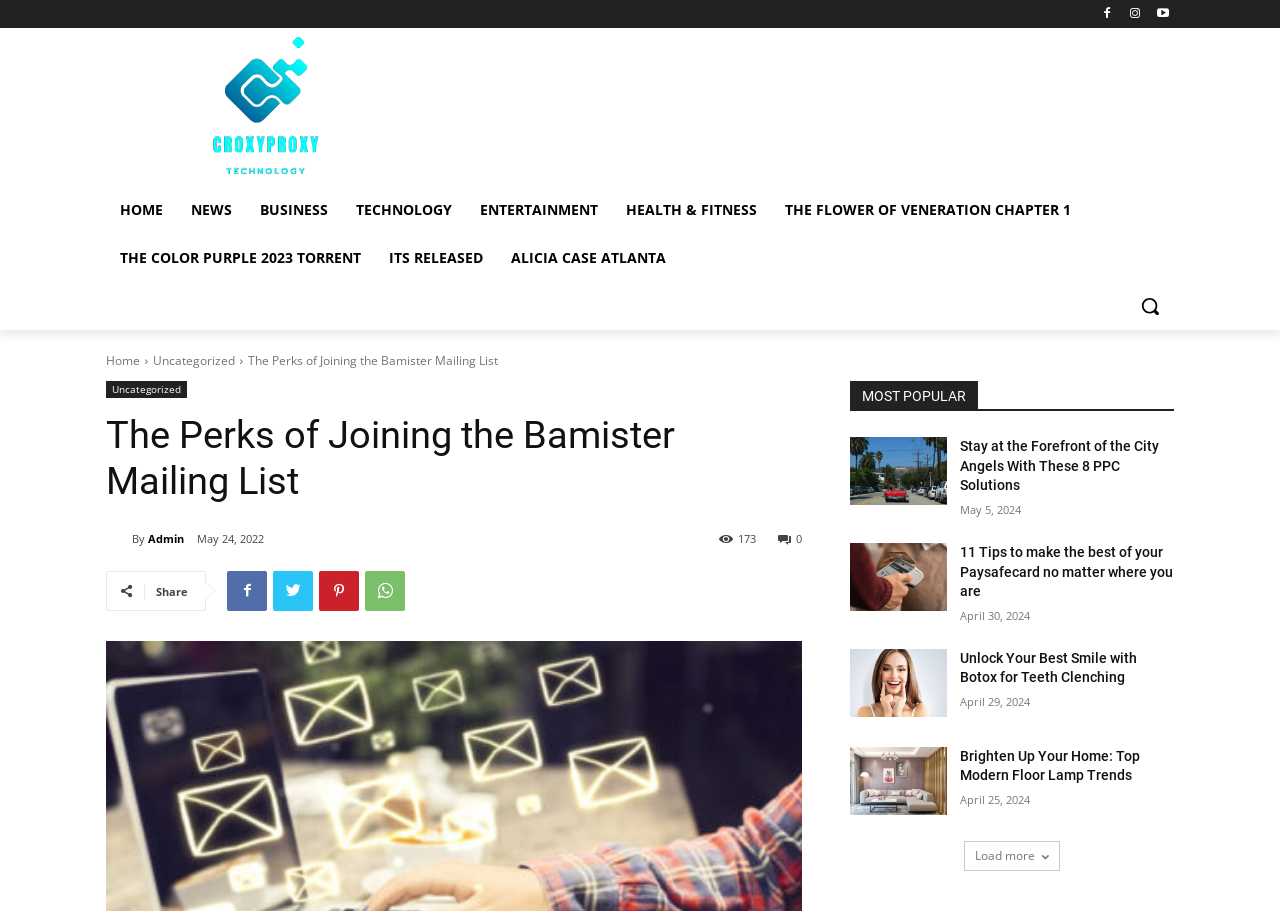Please specify the bounding box coordinates of the clickable region to carry out the following instruction: "Search for something". The coordinates should be four float numbers between 0 and 1, in the format [left, top, right, bottom].

[0.88, 0.31, 0.917, 0.363]